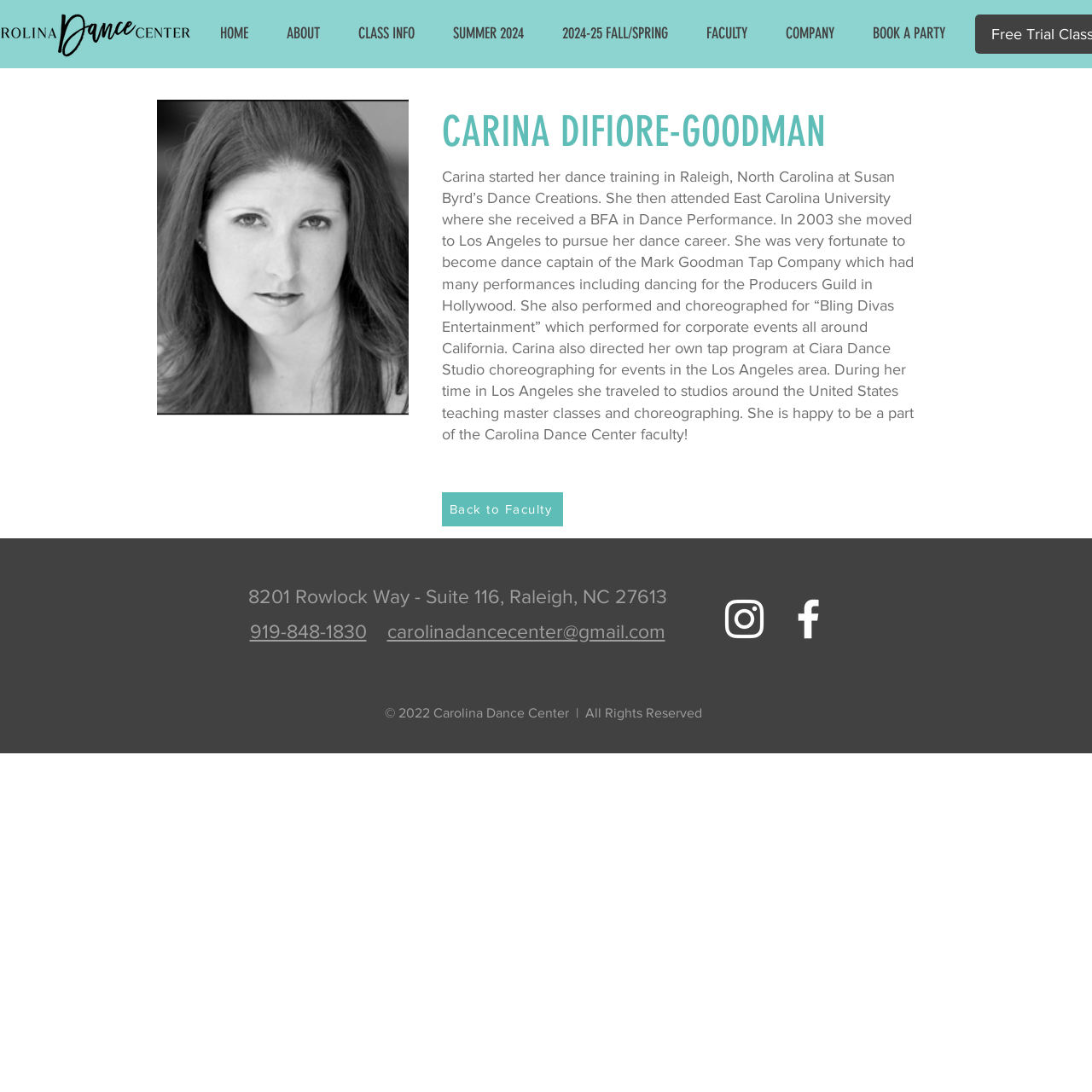What is the copyright year of the dance center's website?
Can you offer a detailed and complete answer to this question?

I found the copyright year by looking at the footer section of the webpage, which mentions '© 2022 Carolina Dance Center'.